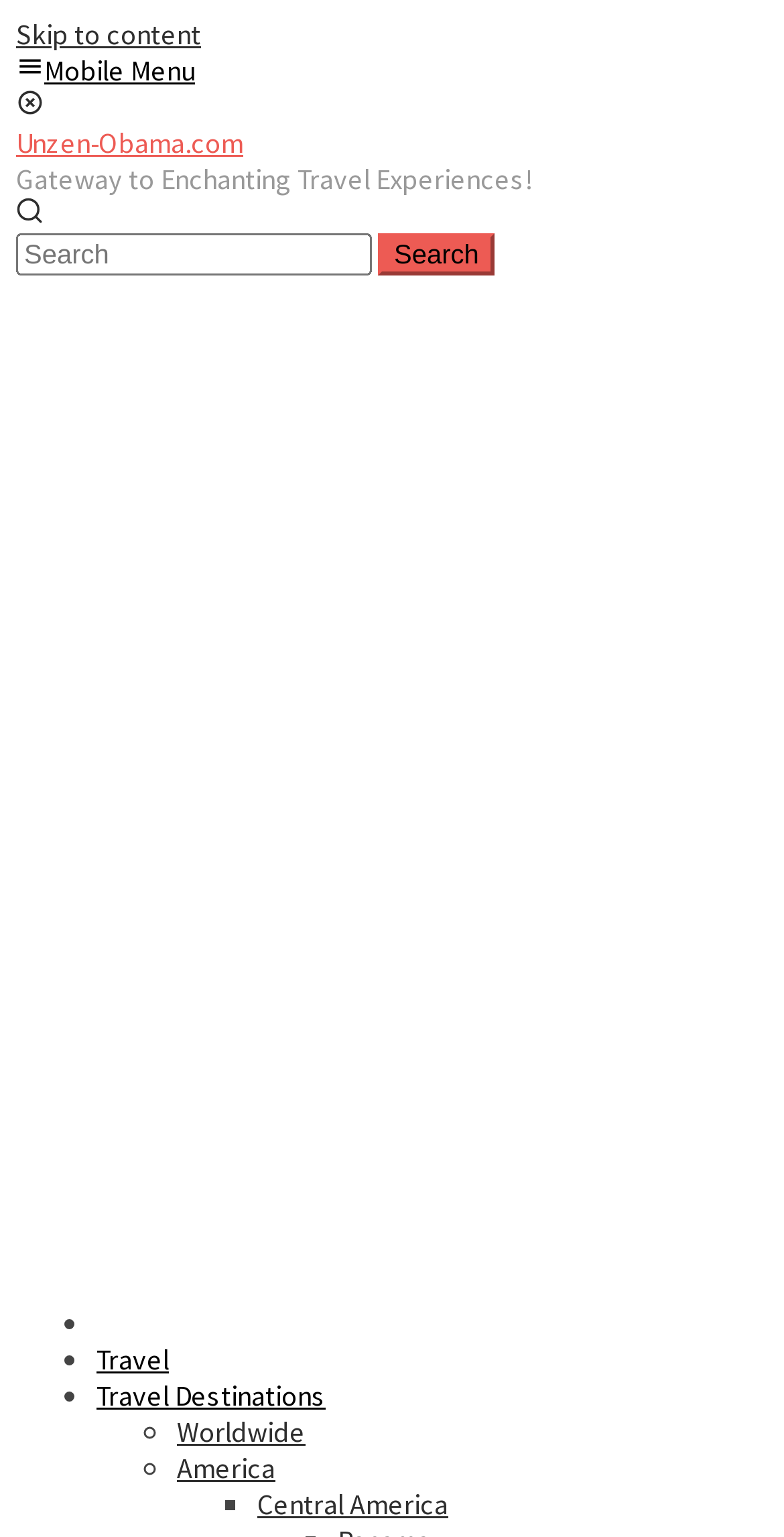Find the bounding box coordinates of the element you need to click on to perform this action: 'visit ugasli link'. The coordinates should be represented by four float values between 0 and 1, in the format [left, top, right, bottom].

None